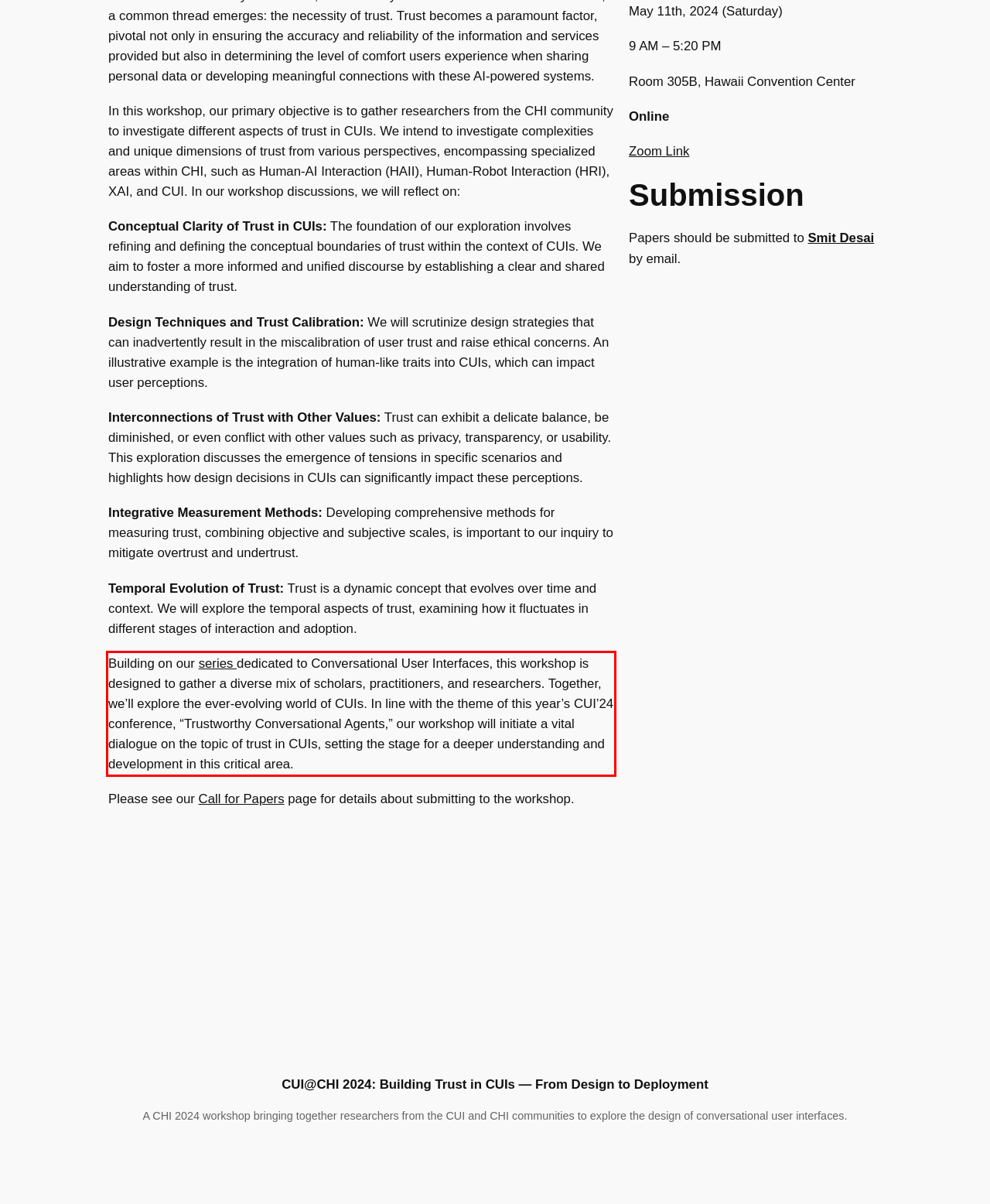Given a screenshot of a webpage, identify the red bounding box and perform OCR to recognize the text within that box.

Building on our series dedicated to Conversational User Interfaces, this workshop is designed to gather a diverse mix of scholars, practitioners, and researchers. Together, we’ll explore the ever-evolving world of CUIs. In line with the theme of this year’s CUI’24 conference, “Trustworthy Conversational Agents,” our workshop will initiate a vital dialogue on the topic of trust in CUIs, setting the stage for a deeper understanding and development in this critical area.